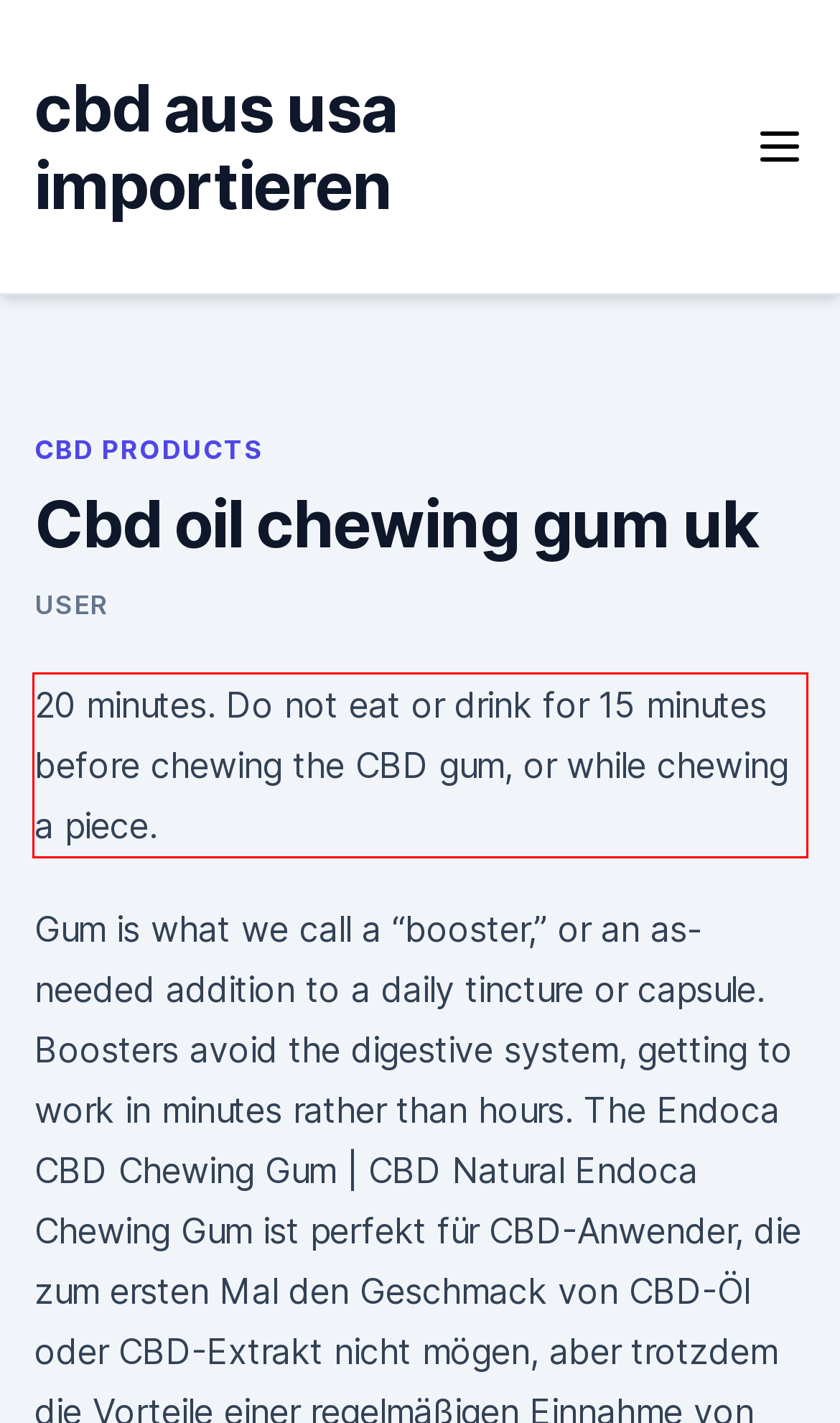Review the webpage screenshot provided, and perform OCR to extract the text from the red bounding box.

20 minutes. Do not eat or drink for 15 minutes before chewing the CBD gum, or while chewing a piece.